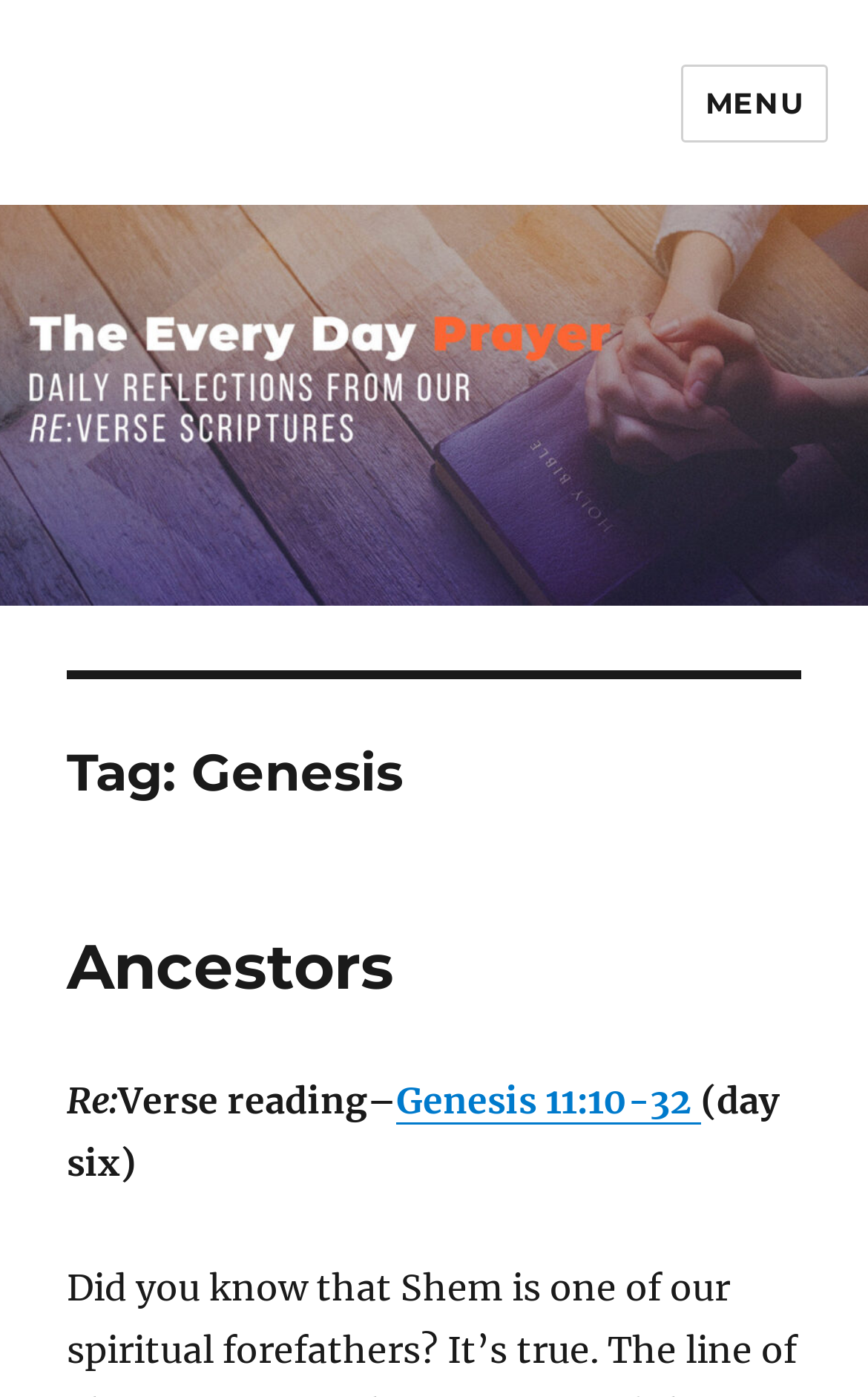Show the bounding box coordinates for the HTML element as described: "Genesis 11:10-32".

[0.456, 0.771, 0.808, 0.803]